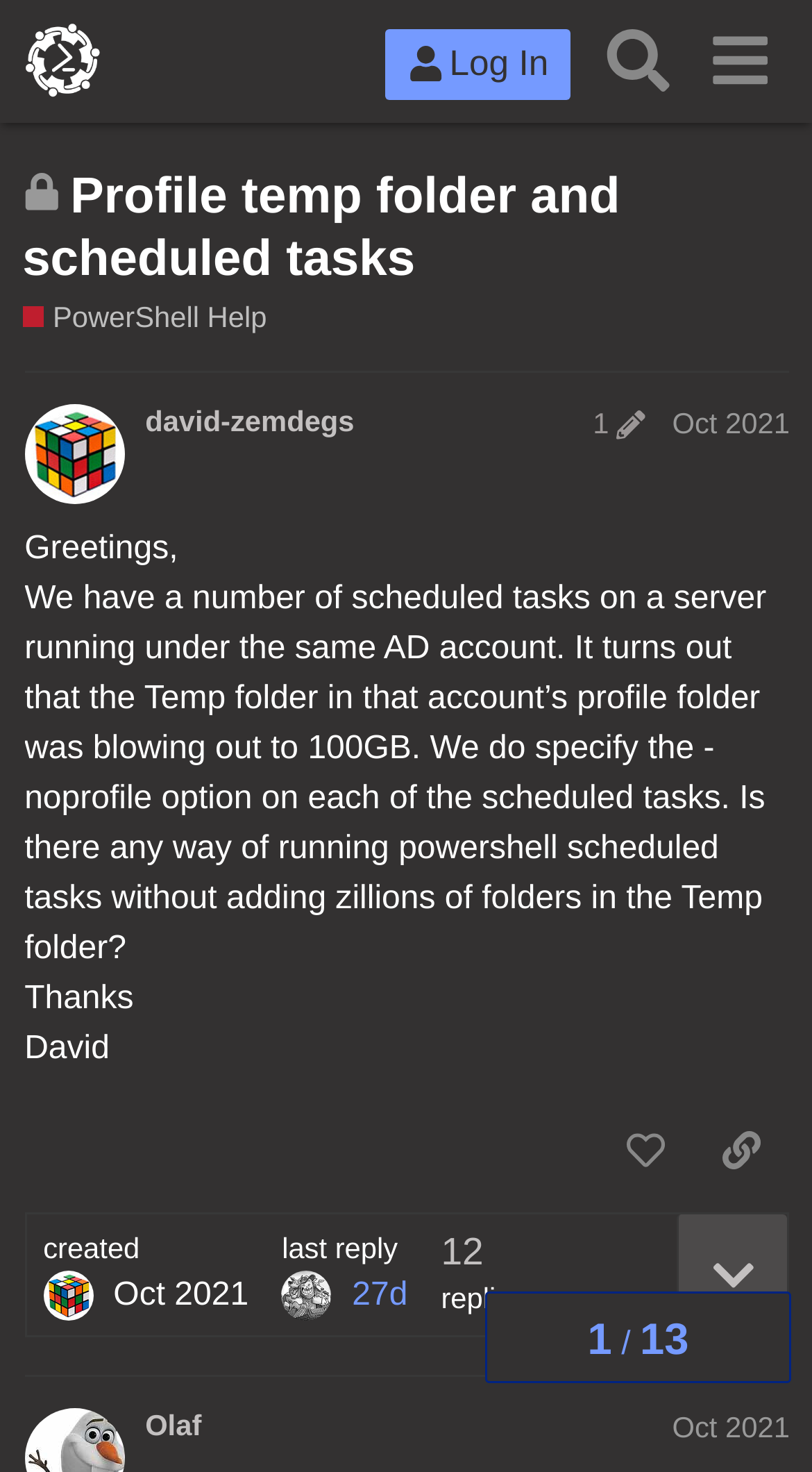What is the purpose of the button 'Log In'?
Provide a detailed and extensive answer to the question.

I determined the purpose of the button 'Log In' by looking at its location and context on the page. The button is located near the top of the page, and its presence suggests that it is necessary to log in to access certain features of the forum.